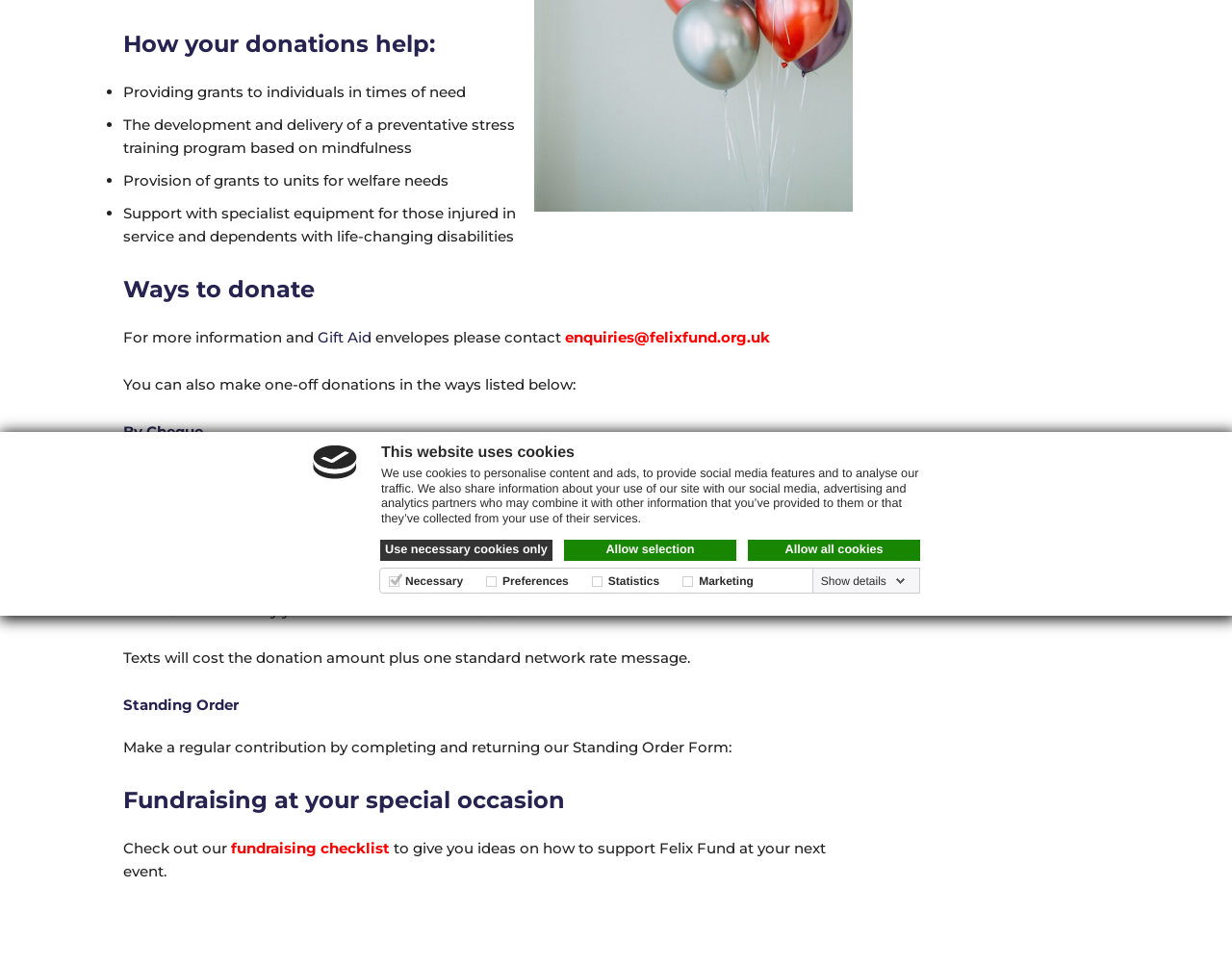Show the bounding box coordinates for the HTML element described as: "Use necessary cookies only".

[0.309, 0.56, 0.448, 0.582]